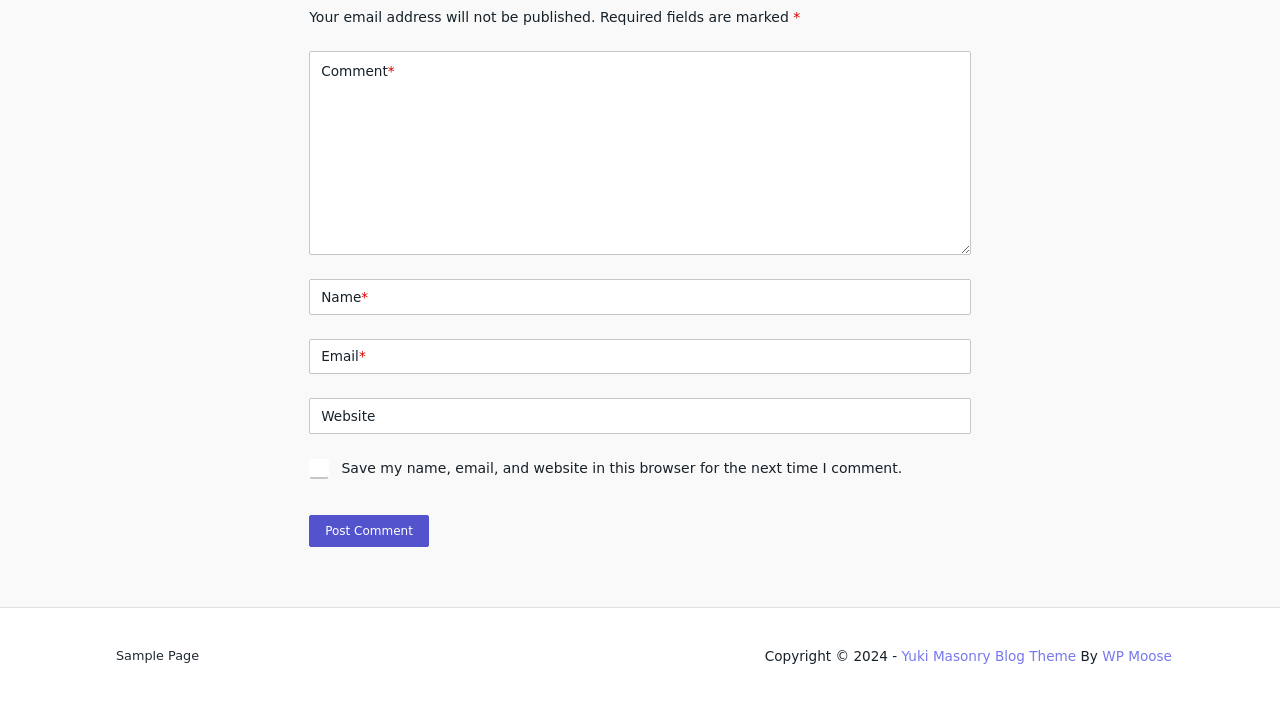Locate the coordinates of the bounding box for the clickable region that fulfills this instruction: "Click the 'News' link".

None